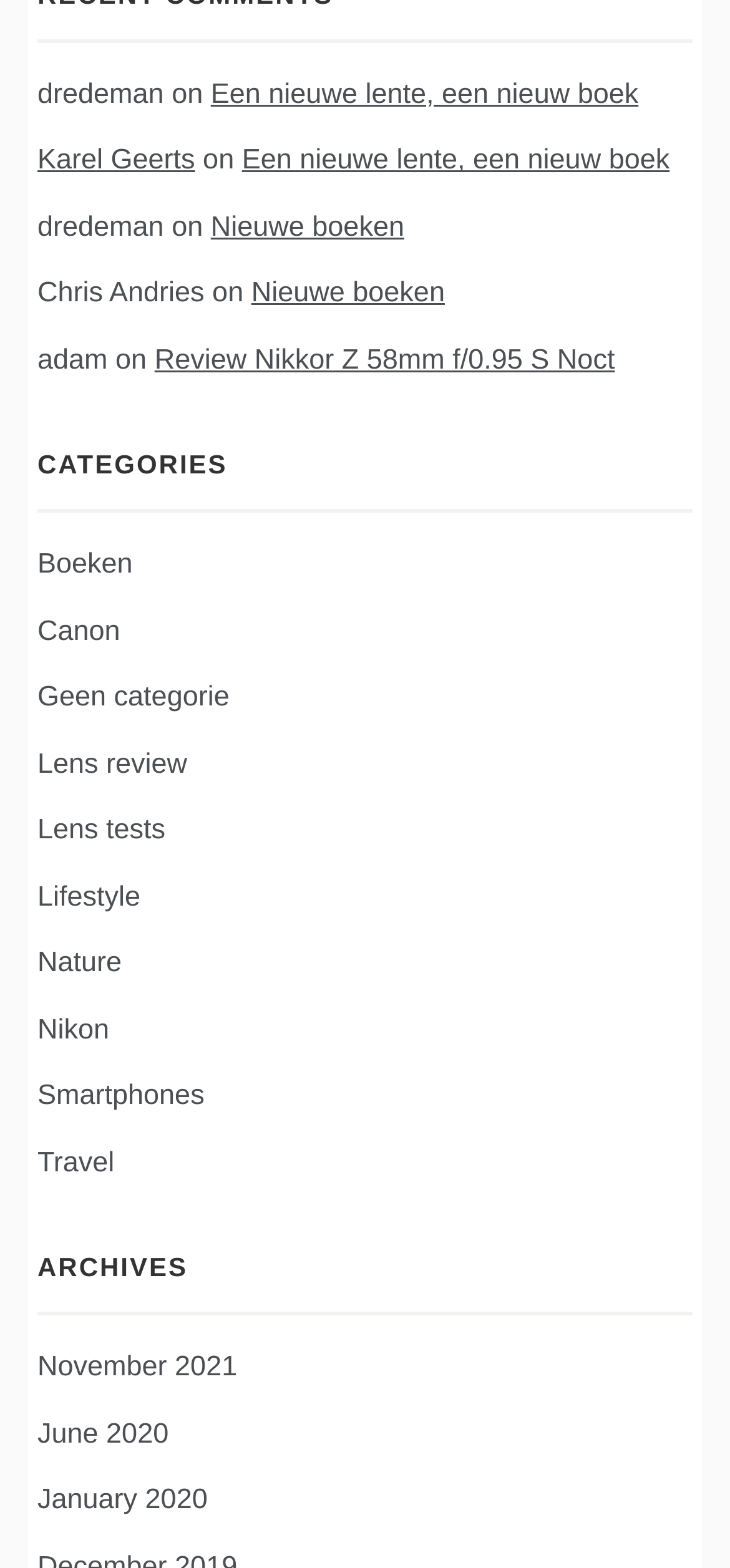Identify the bounding box coordinates of the clickable region necessary to fulfill the following instruction: "explore the category 'Nature'". The bounding box coordinates should be four float numbers between 0 and 1, i.e., [left, top, right, bottom].

[0.051, 0.599, 0.167, 0.63]